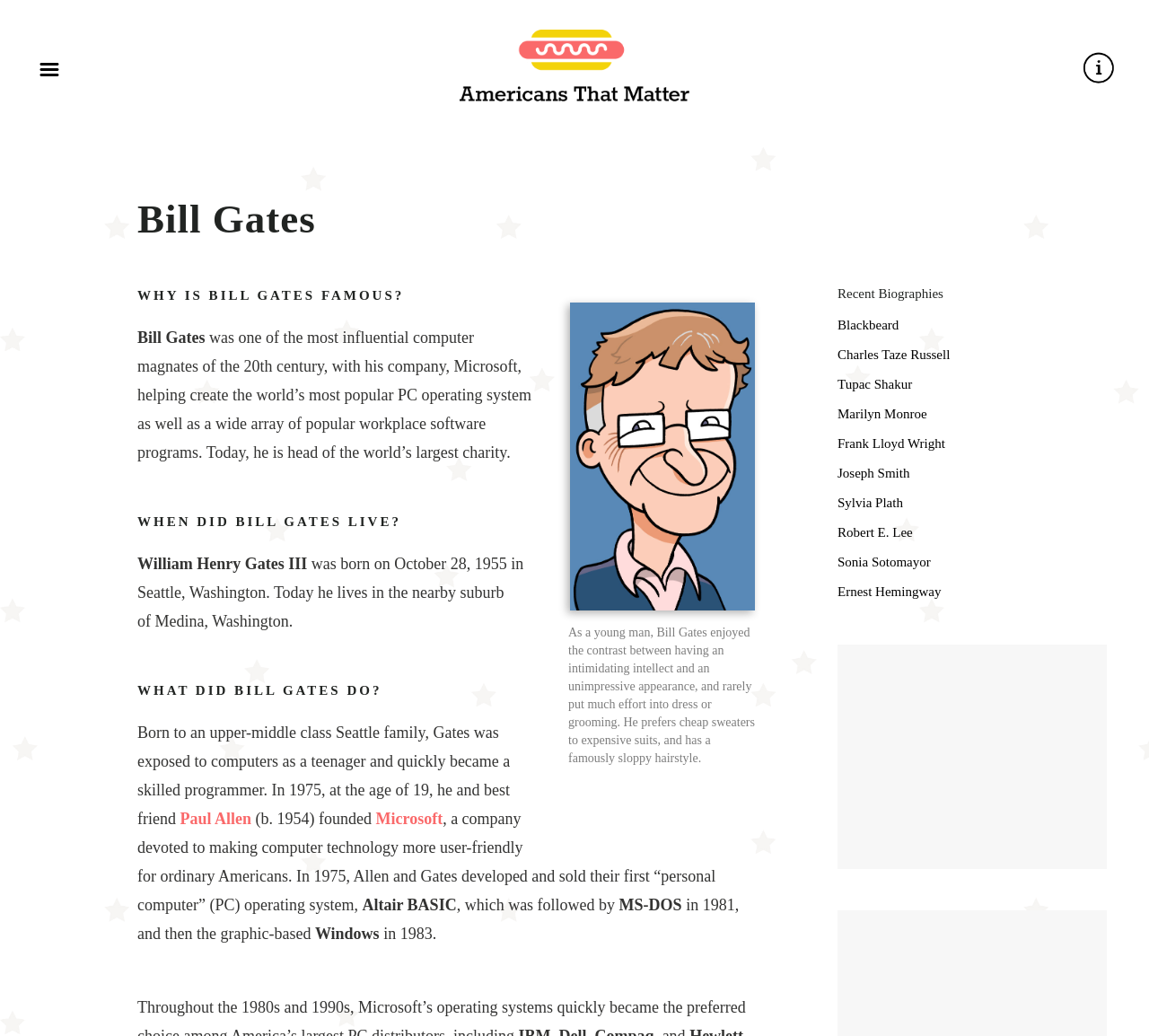Determine the bounding box for the UI element described here: "Blackbeard".

[0.729, 0.307, 0.782, 0.321]